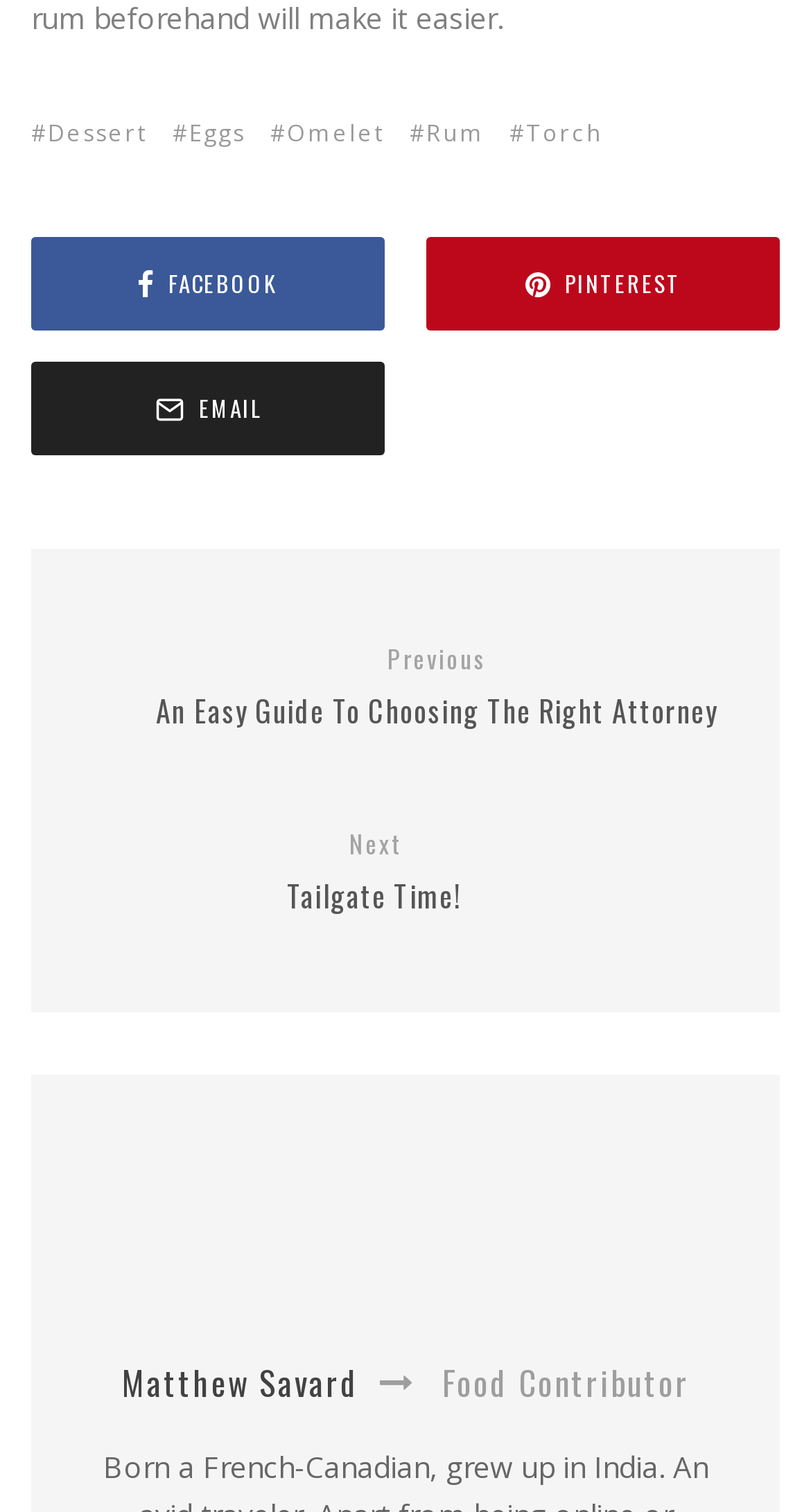Using the description "Next Tailgate Time!", locate and provide the bounding box of the UI element.

[0.077, 0.547, 0.846, 0.606]